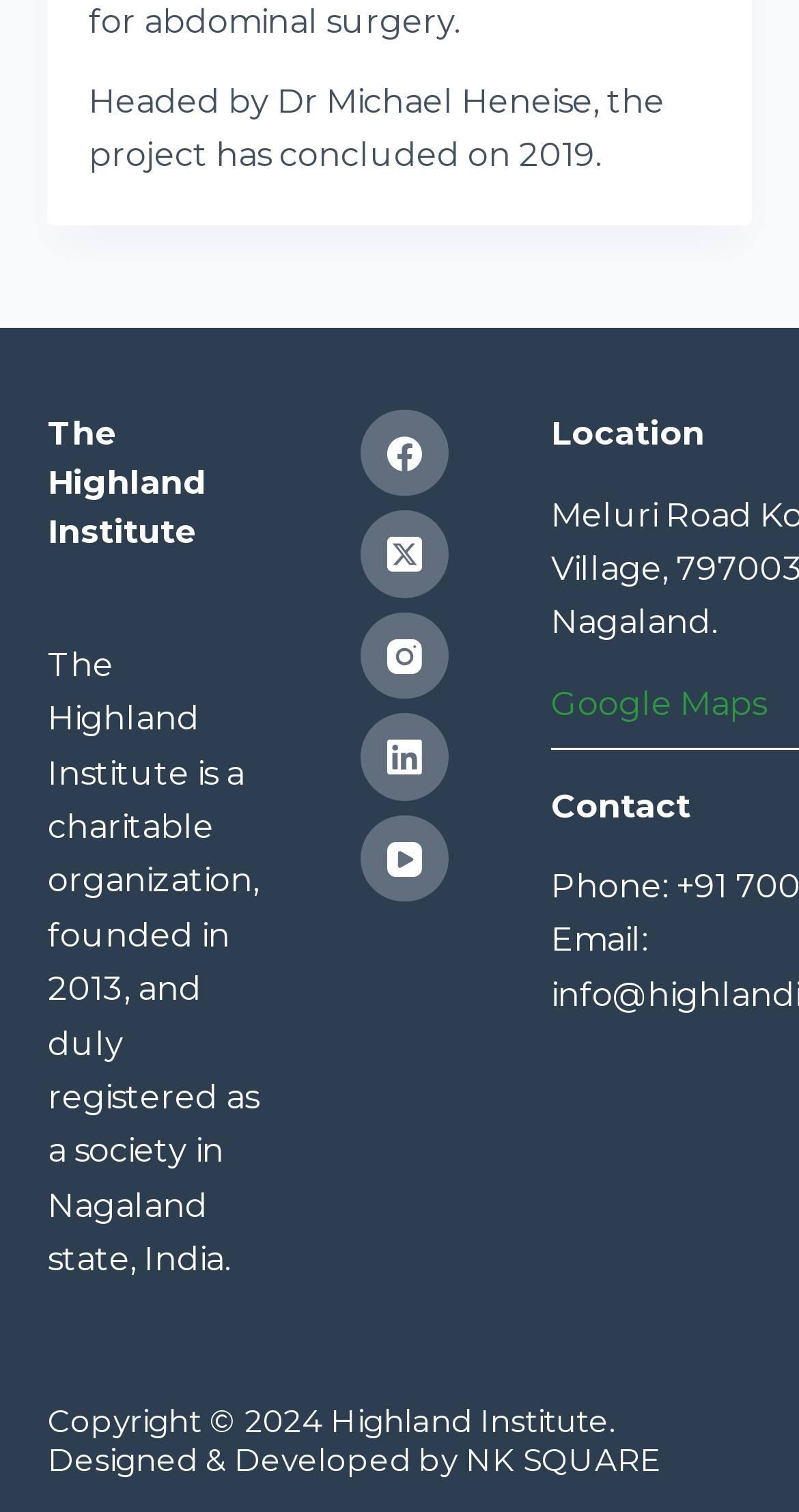Please provide a one-word or phrase answer to the question: 
What is the name of the company that designed and developed the website?

NK SQUARE